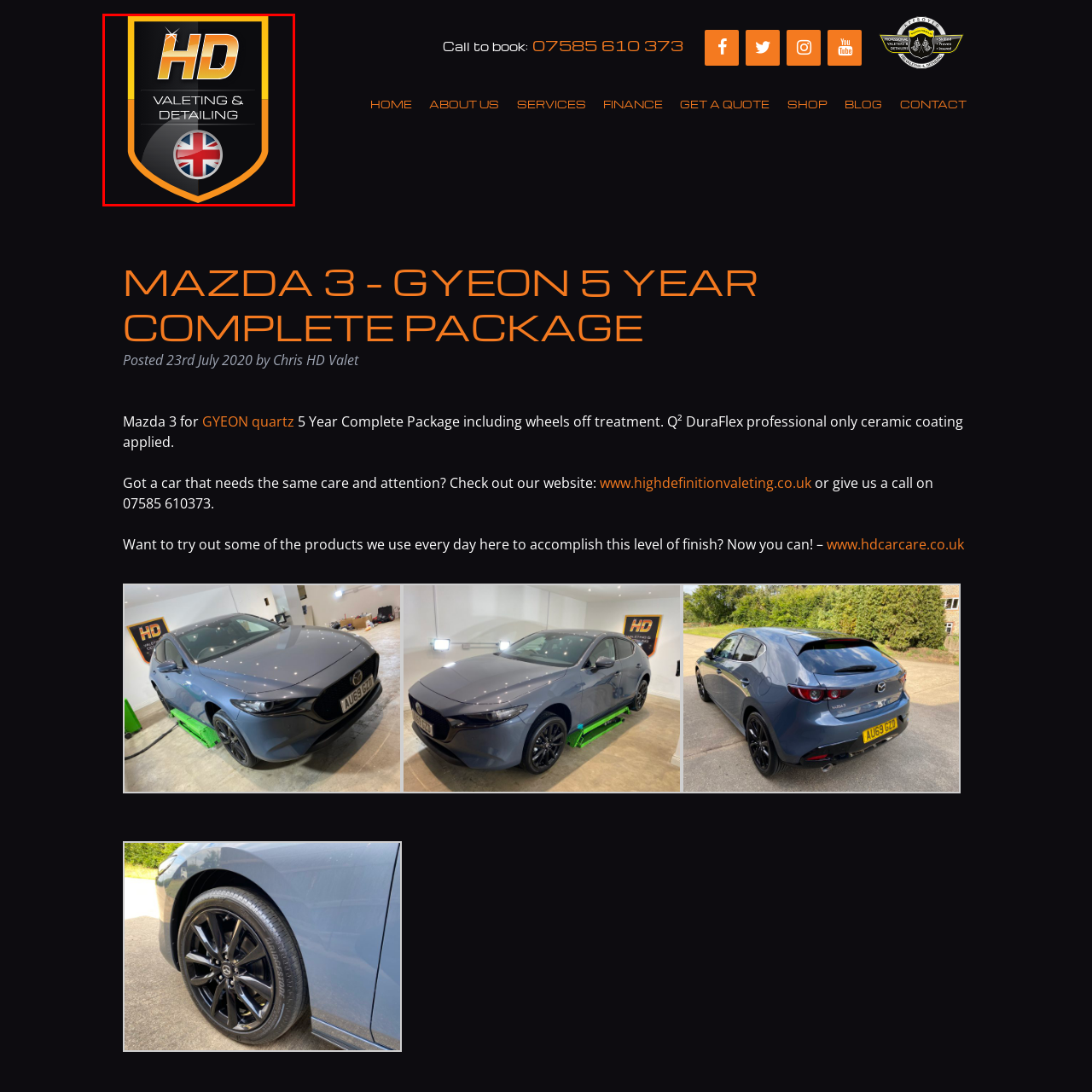What is the shape of the emblem featuring the British flag?
Take a close look at the image within the red bounding box and respond to the question with detailed information.

Centrally positioned within the logo is a circular emblem featuring the British flag, reinforcing the brand's connection to the UK.